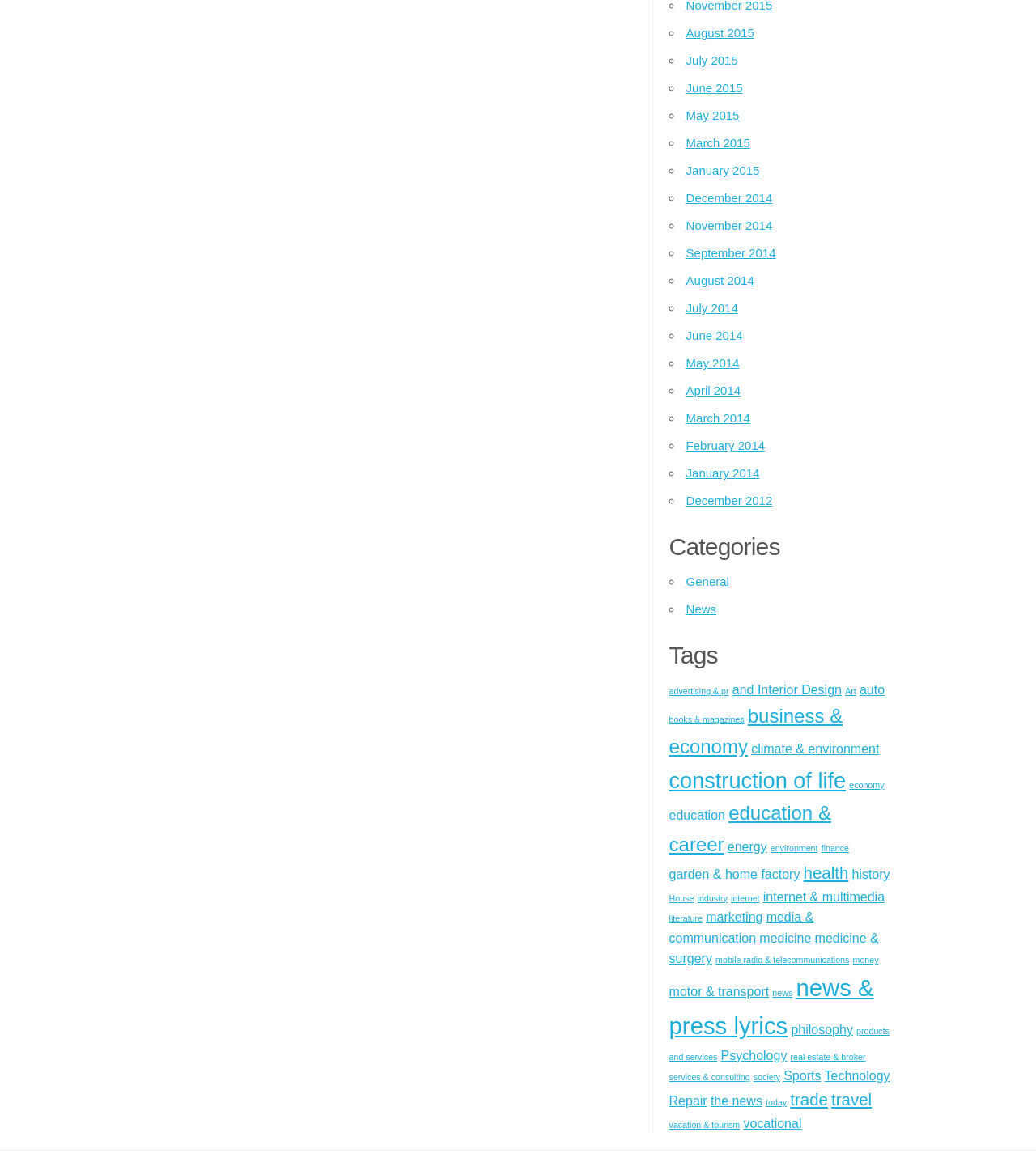Locate the bounding box coordinates for the element described below: "internet". The coordinates must be four float values between 0 and 1, formatted as [left, top, right, bottom].

[0.705, 0.769, 0.733, 0.777]